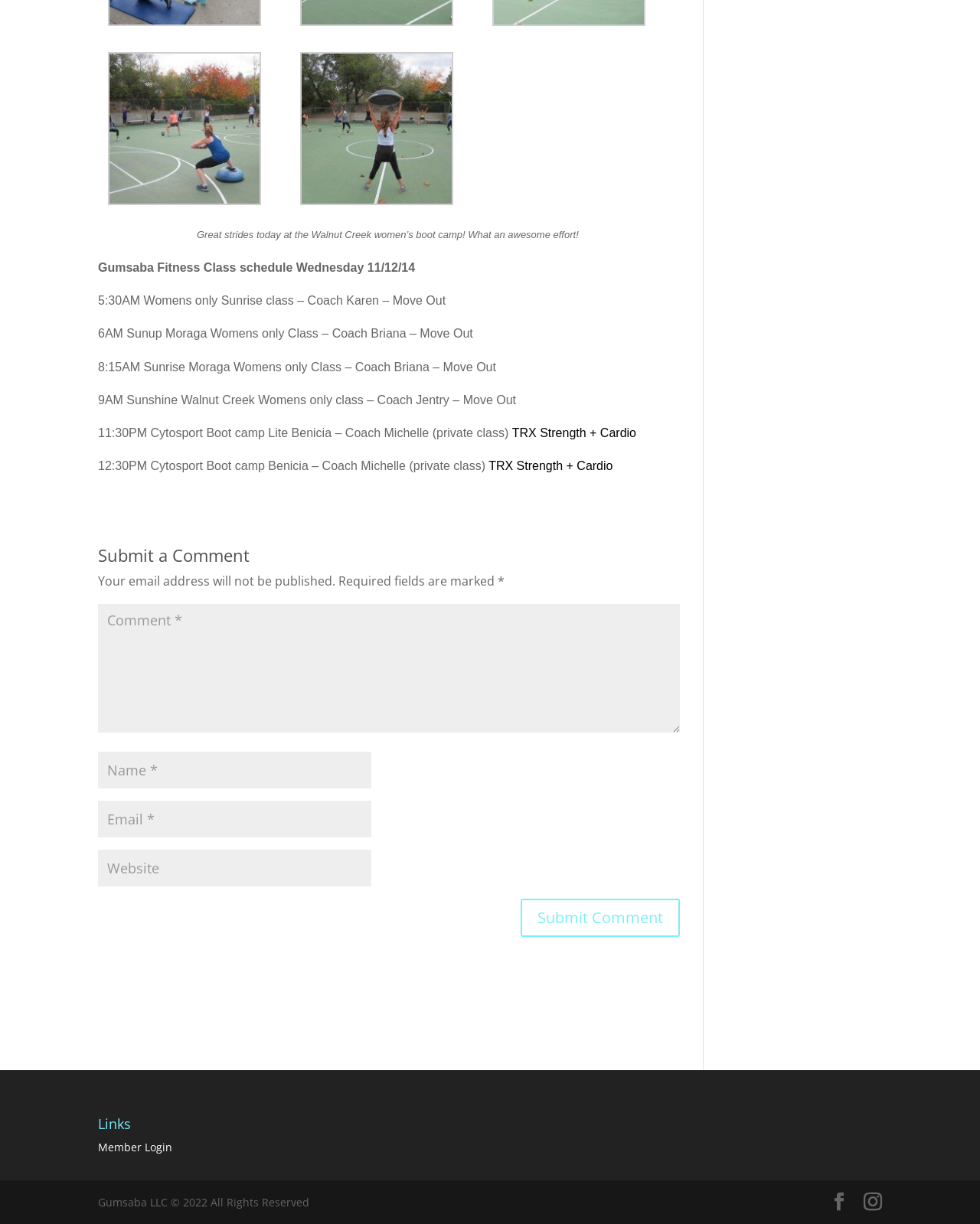Please identify the bounding box coordinates of the element that needs to be clicked to perform the following instruction: "Click the 'TRX Strength + Cardio' link".

[0.522, 0.348, 0.649, 0.359]